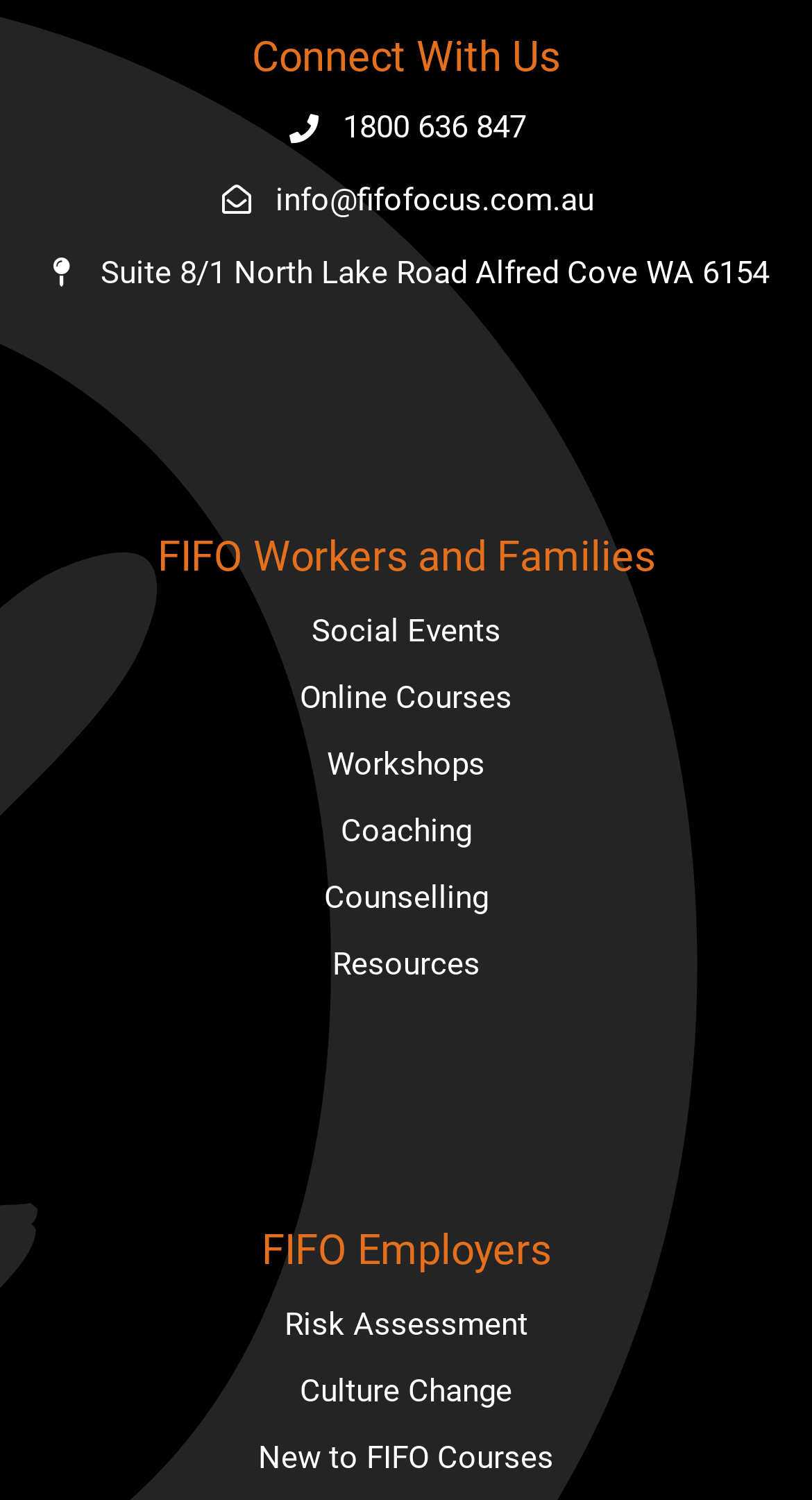Determine the bounding box coordinates of the area to click in order to meet this instruction: "Learn about social events".

[0.026, 0.398, 0.974, 0.442]